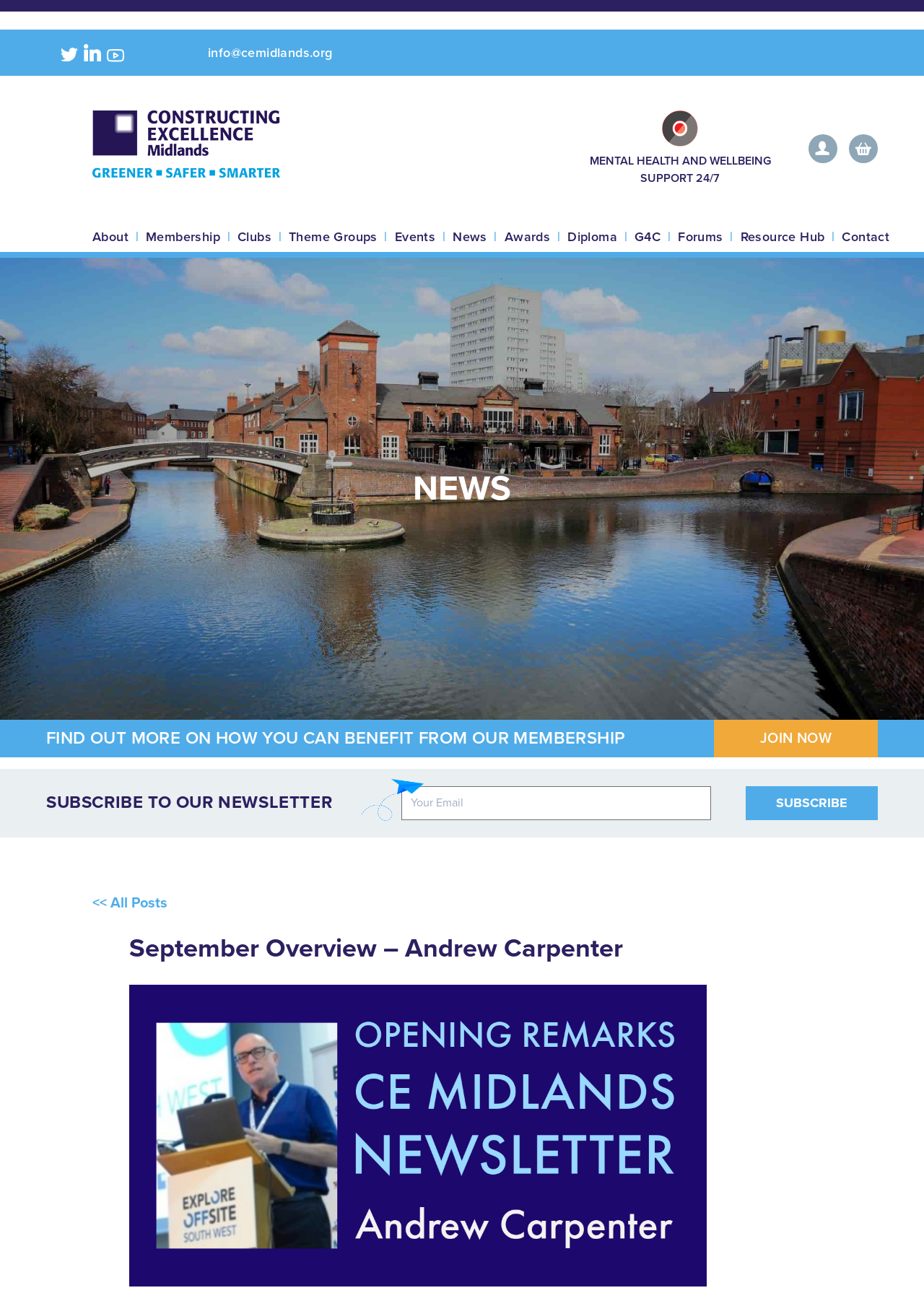What is the text of the link that contains the word 'Mental'?
Based on the screenshot, respond with a single word or phrase.

MENTAL HEALTH AND WELLBEING SUPPORT 24/7